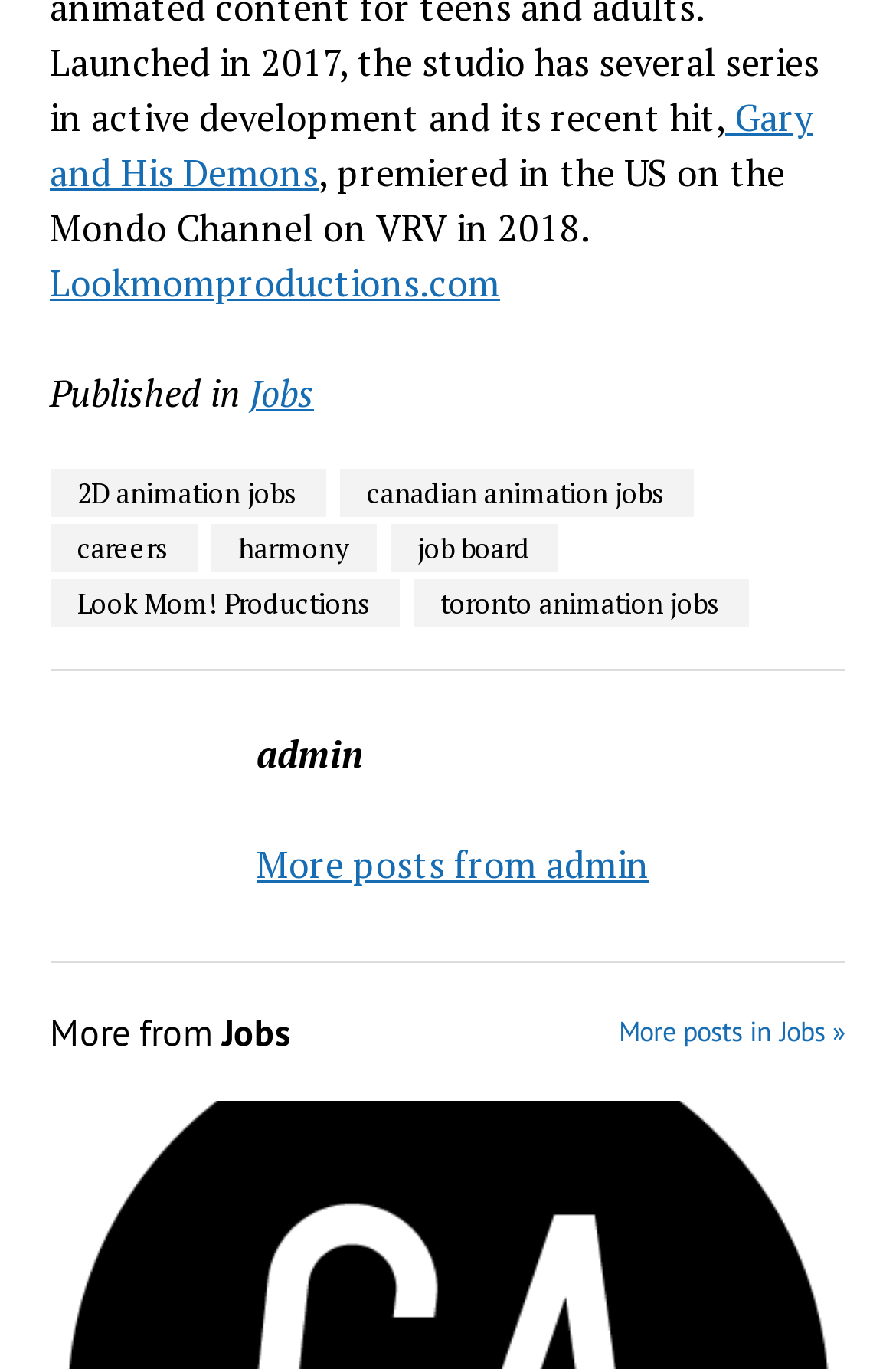What is the profession mentioned in the webpage?
Please provide a detailed answer to the question.

I found the answer by analyzing the link elements and their corresponding texts, which include '2D animation jobs', 'canadian animation jobs', 'toronto animation jobs', and 'job board', indicating that the webpage is related to animation jobs.